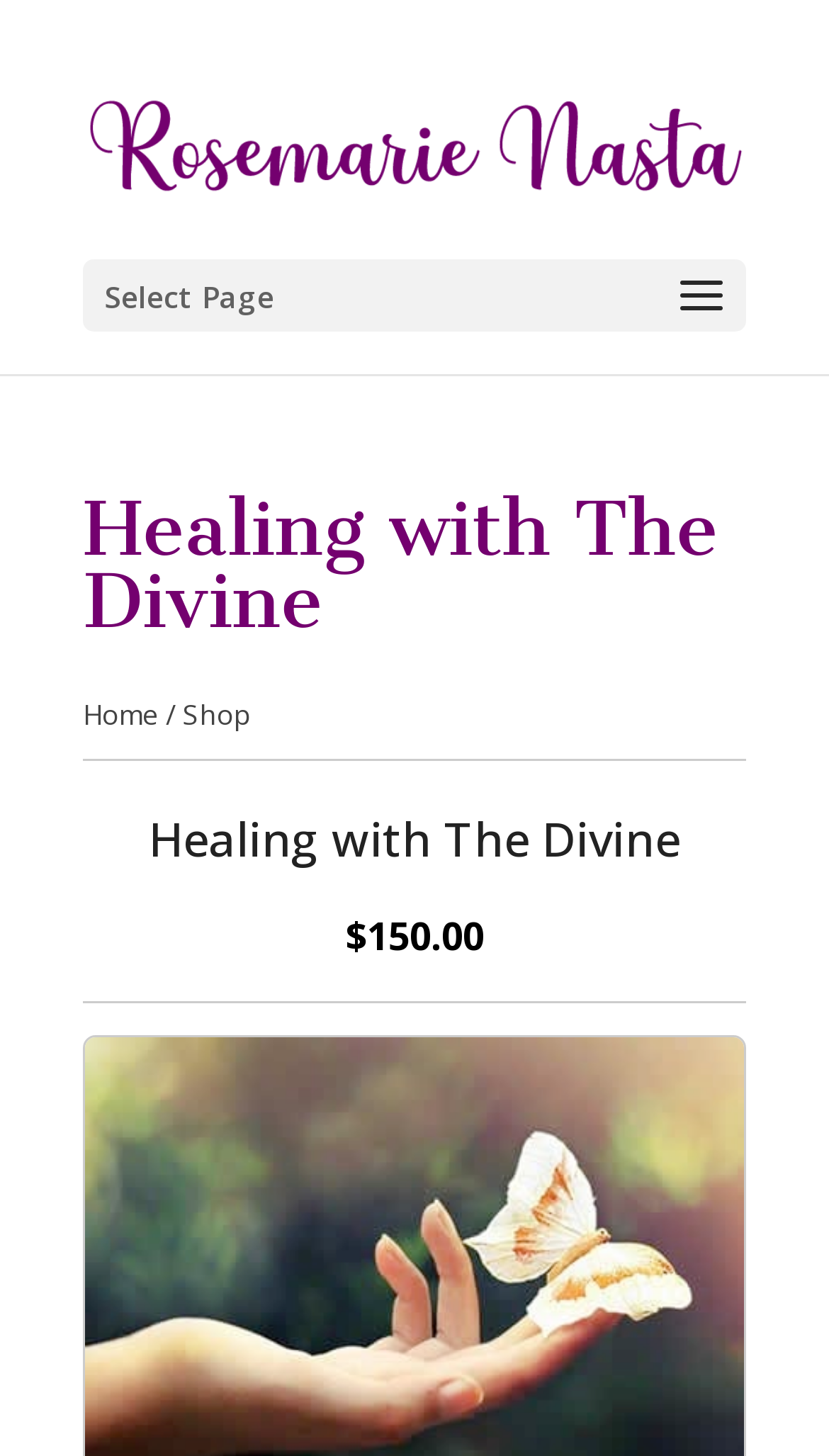What is the price of the healing session?
Please use the image to provide a one-word or short phrase answer.

$150.00